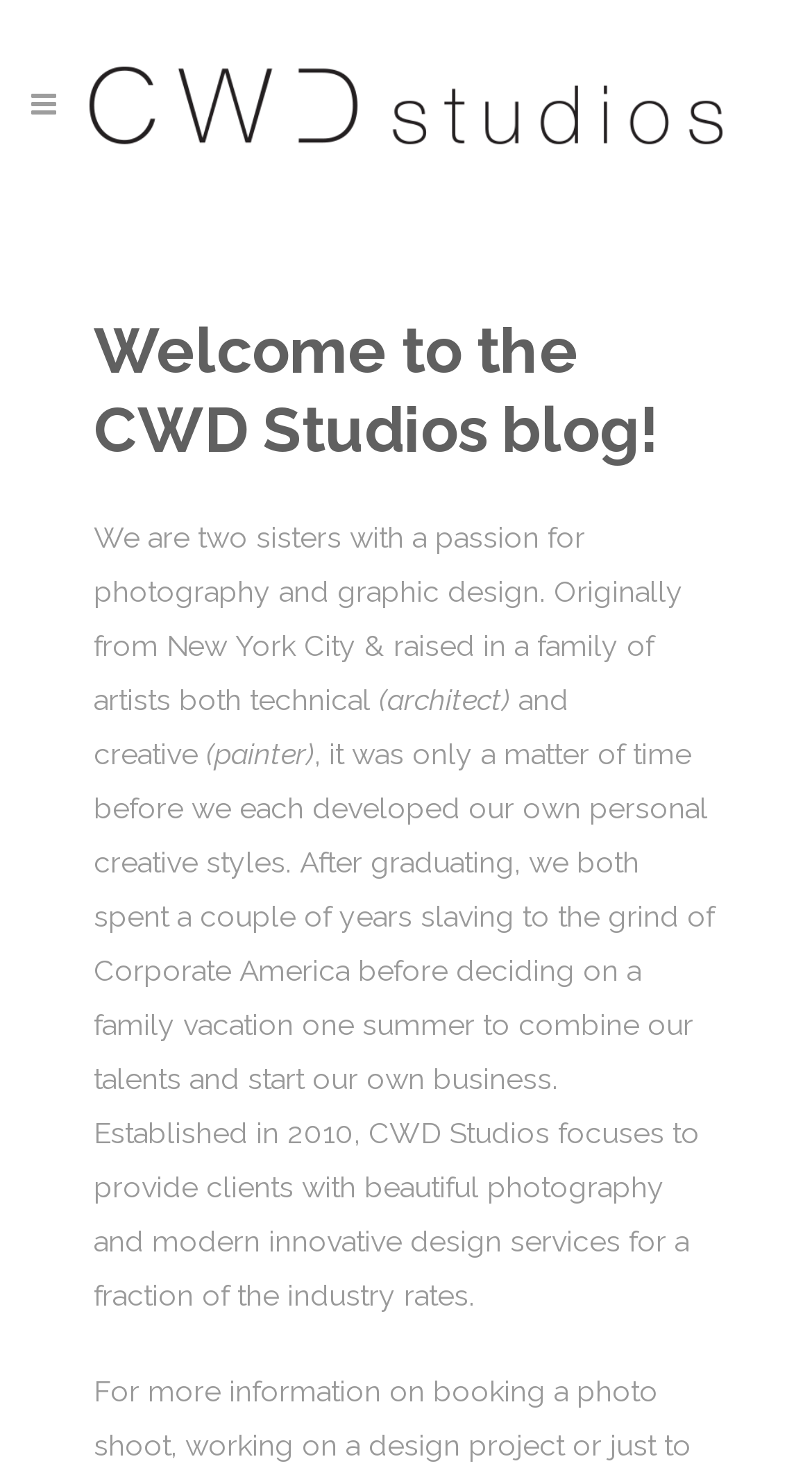How many sisters are there?
Please provide a full and detailed response to the question.

The text is written in the first person plural, using 'we' and 'our', implying that there are two sisters who are the authors of the text.